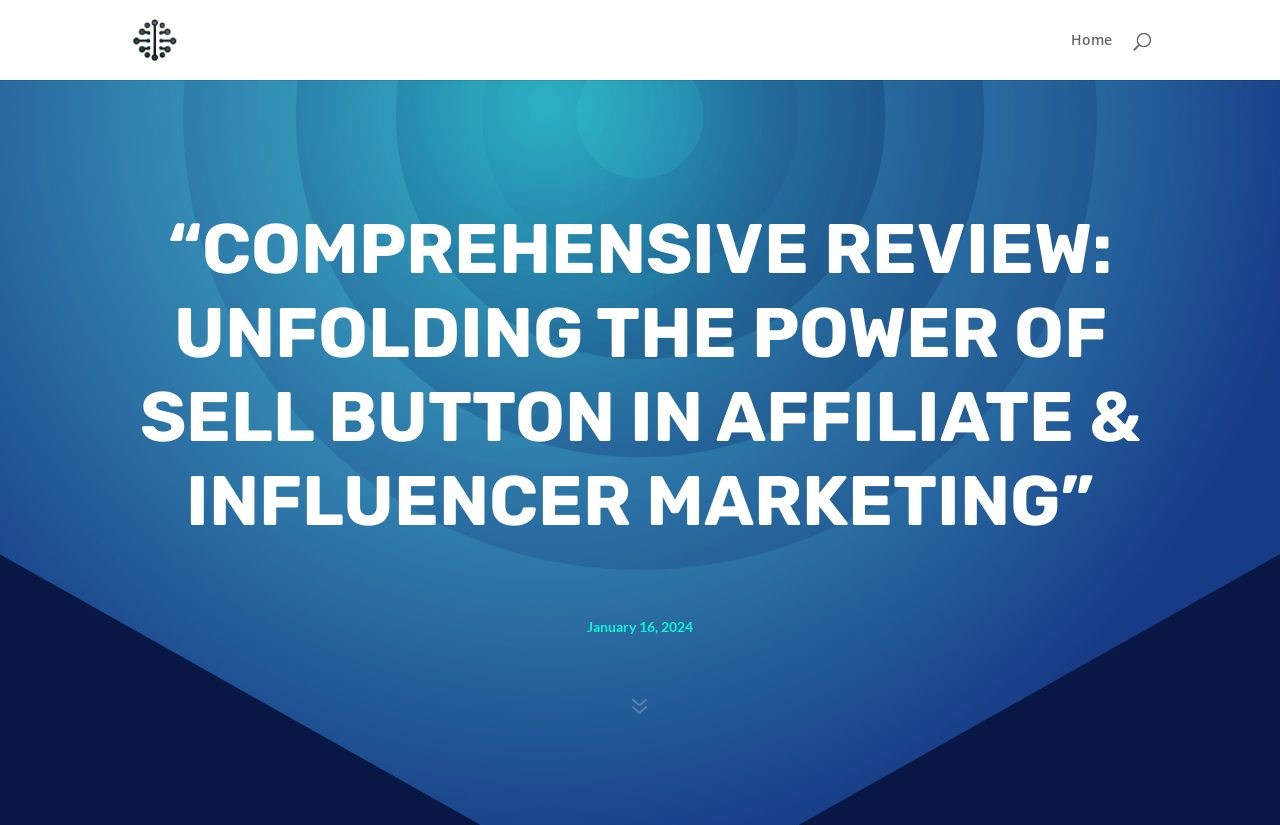What is the date mentioned on the webpage?
Based on the screenshot, answer the question with a single word or phrase.

January 16, 2024